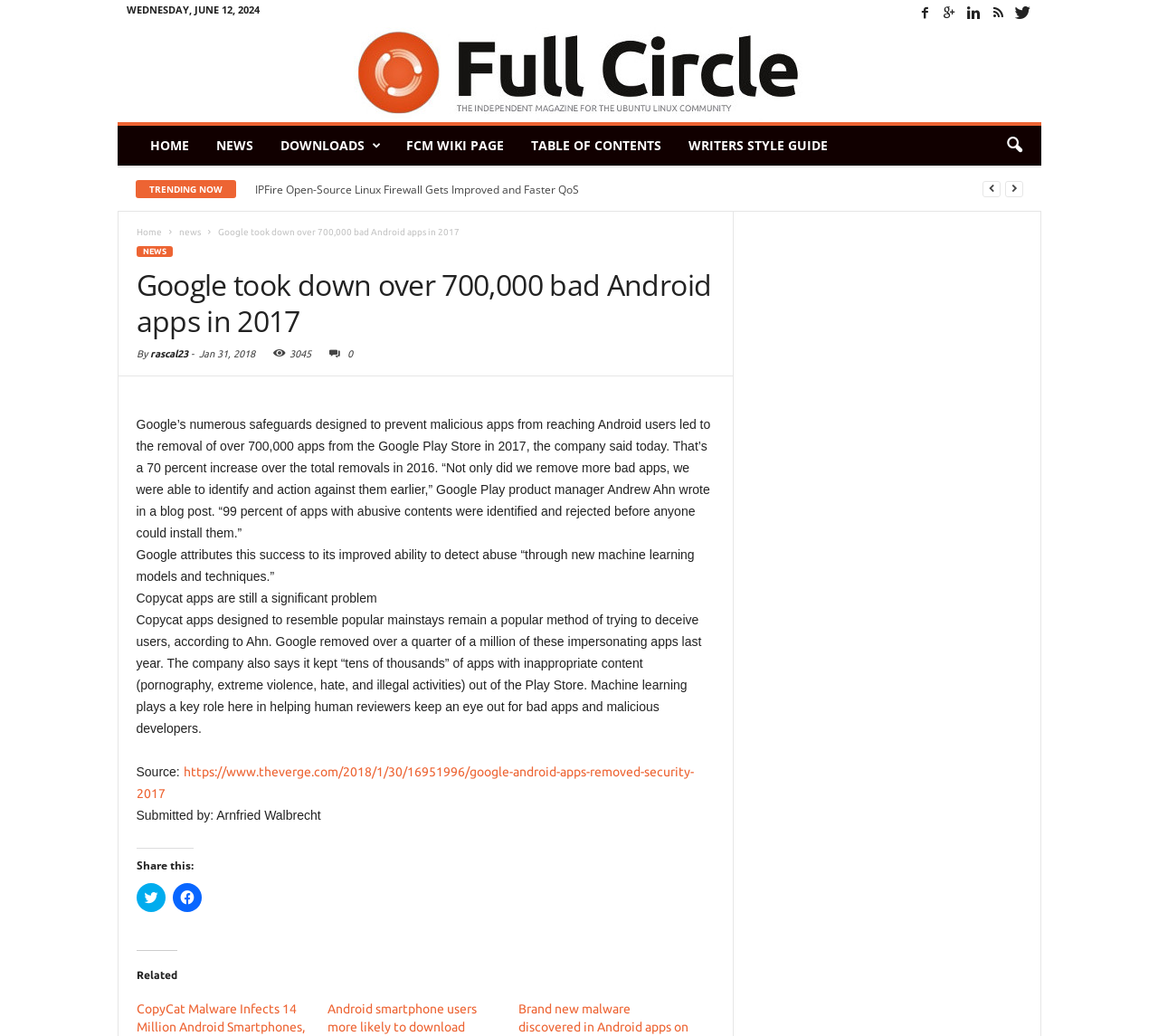Please identify the bounding box coordinates of the element that needs to be clicked to perform the following instruction: "Read the article 'Zorin OS 15 Lite Released as a Windows 7 Replacement, Based on Ubuntu 18.04 LTS'".

[0.22, 0.176, 0.584, 0.19]